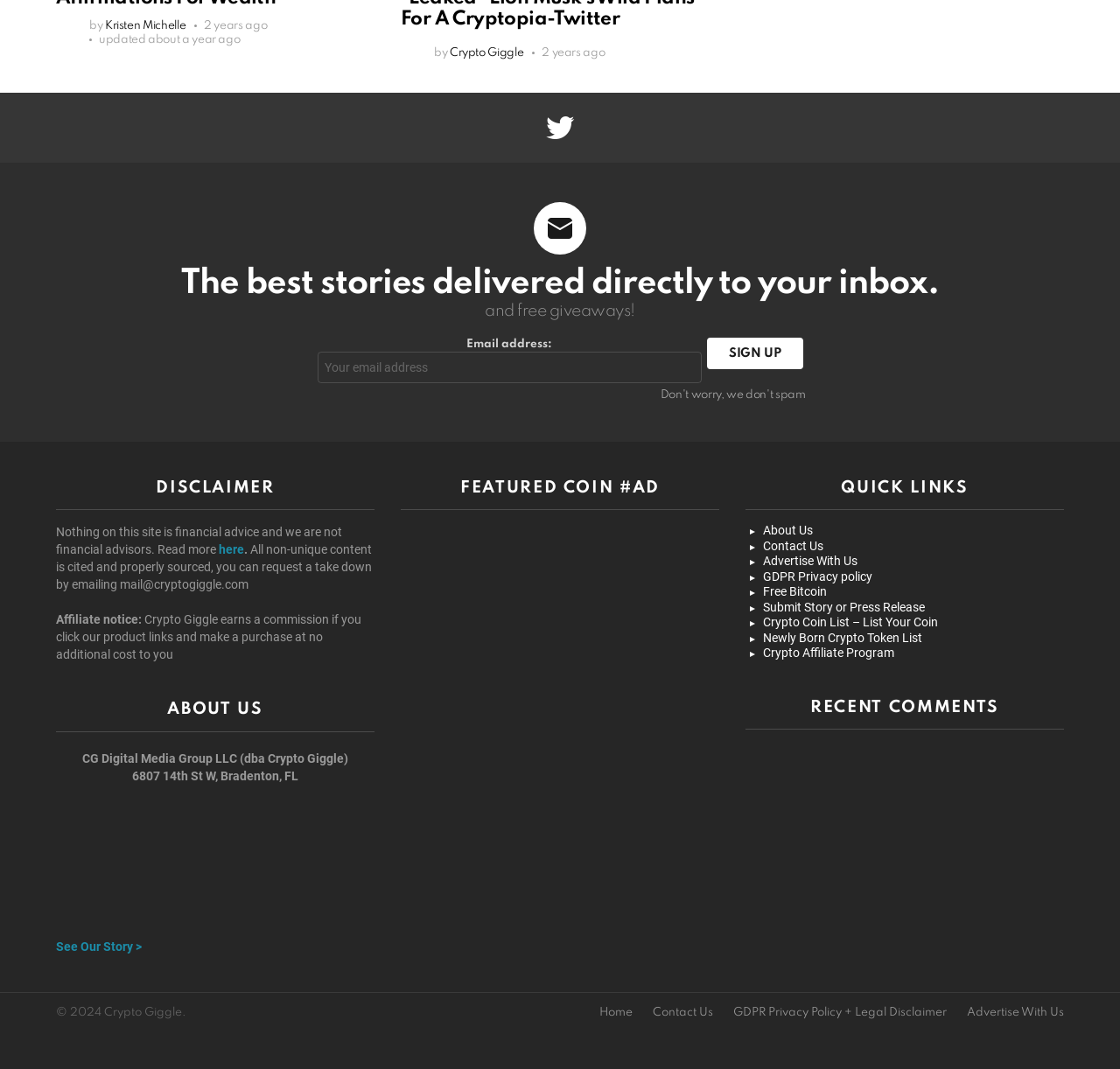Give a concise answer using only one word or phrase for this question:
What is the date of the latest update?

December 17, 2022